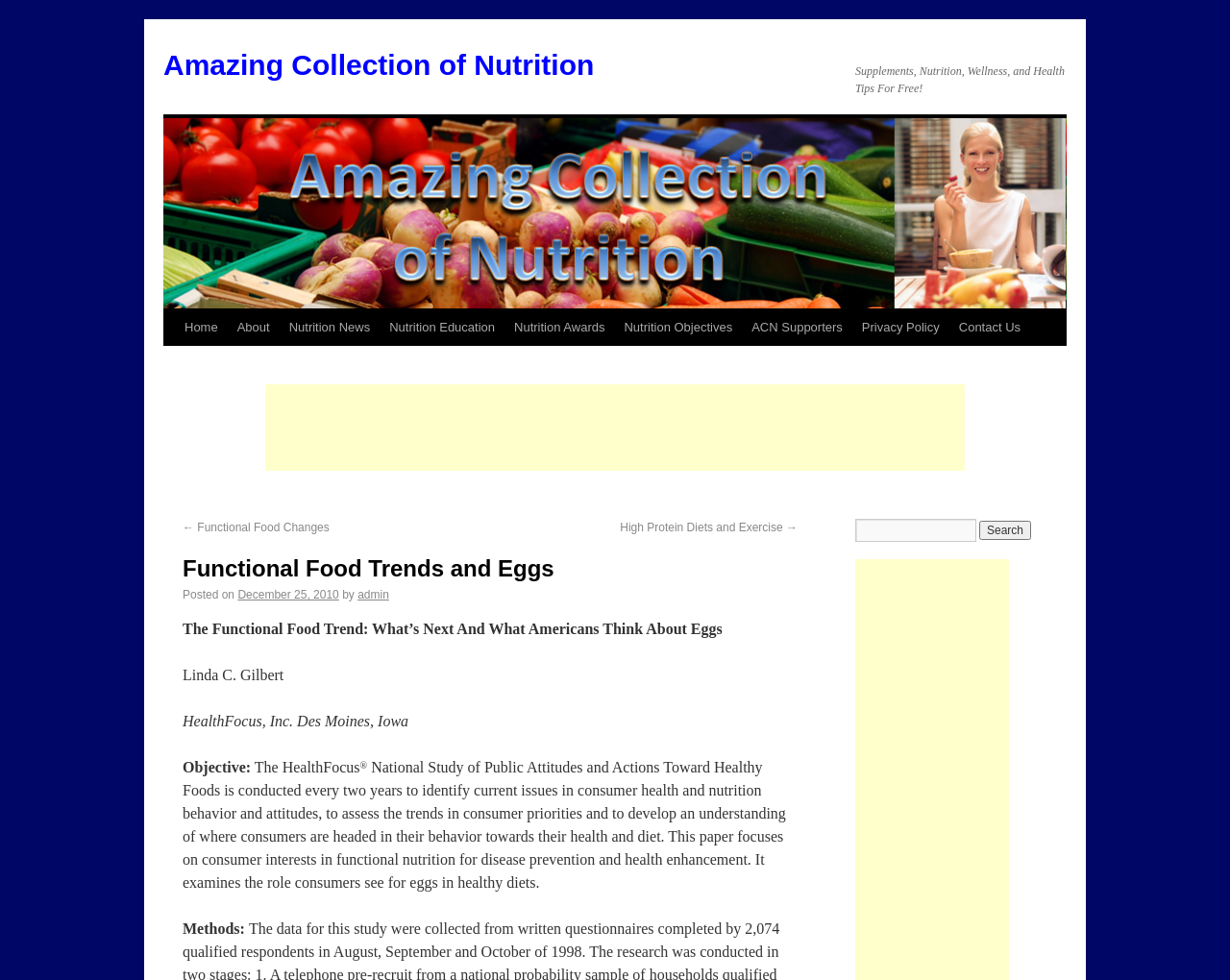Please identify the bounding box coordinates of the region to click in order to complete the given instruction: "Go to 'About' page". The coordinates should be four float numbers between 0 and 1, i.e., [left, top, right, bottom].

[0.185, 0.316, 0.227, 0.353]